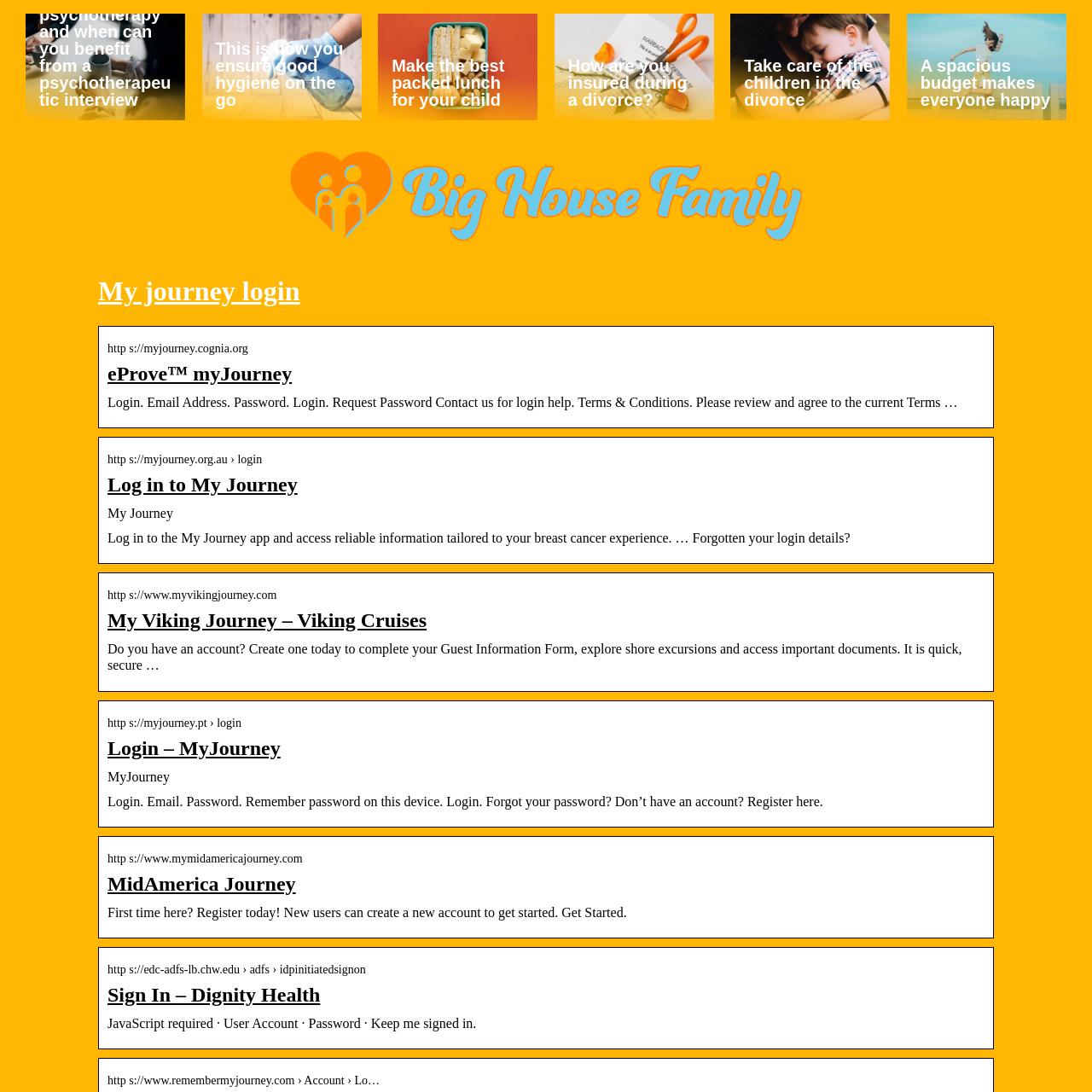What is the theme of the links on this webpage?
Look at the screenshot and give a one-word or phrase answer.

Health and wellness